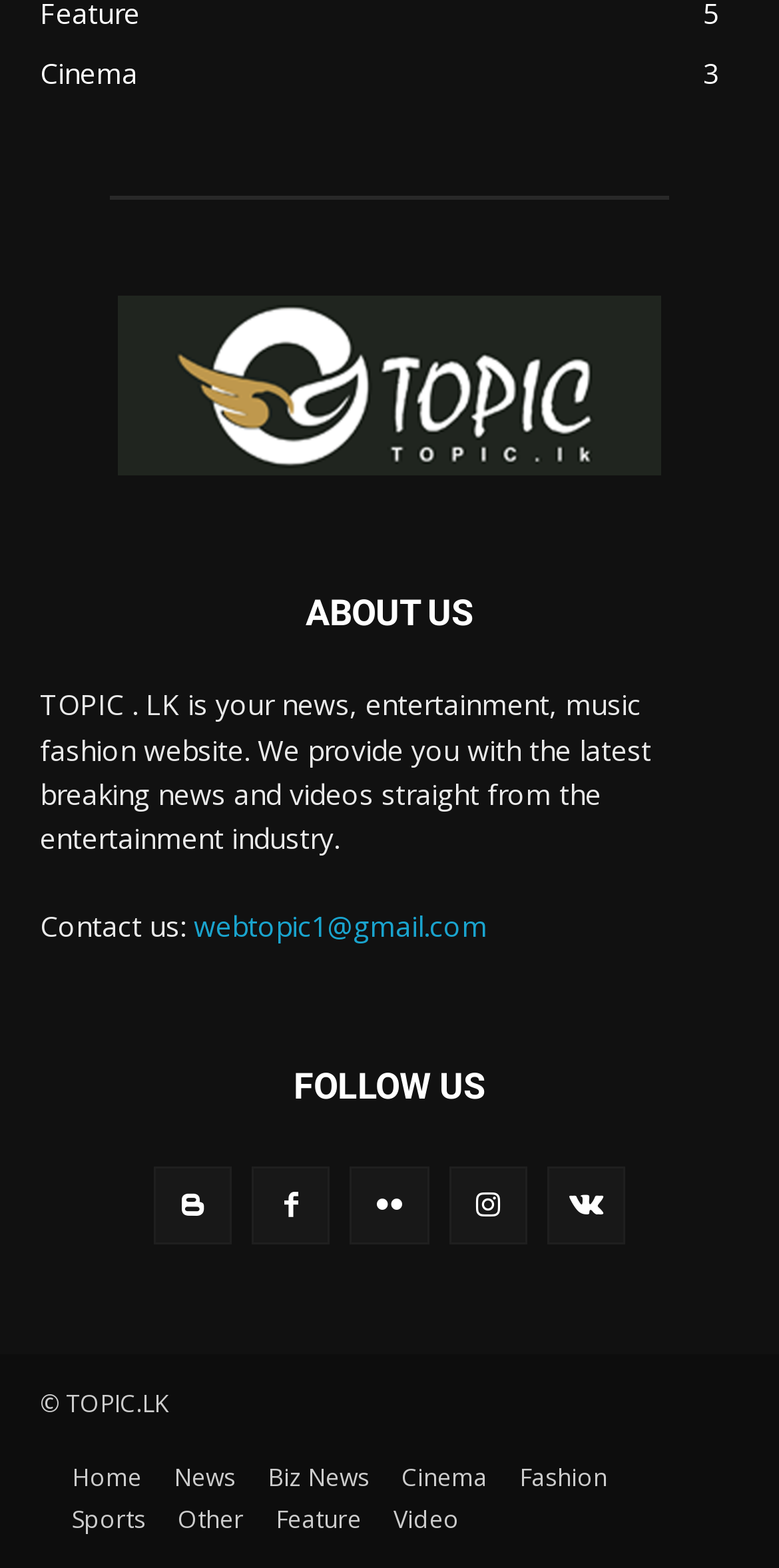Please identify the bounding box coordinates of the clickable region that I should interact with to perform the following instruction: "Click on the 'Cinema 3' link". The coordinates should be expressed as four float numbers between 0 and 1, i.e., [left, top, right, bottom].

[0.051, 0.035, 0.177, 0.059]